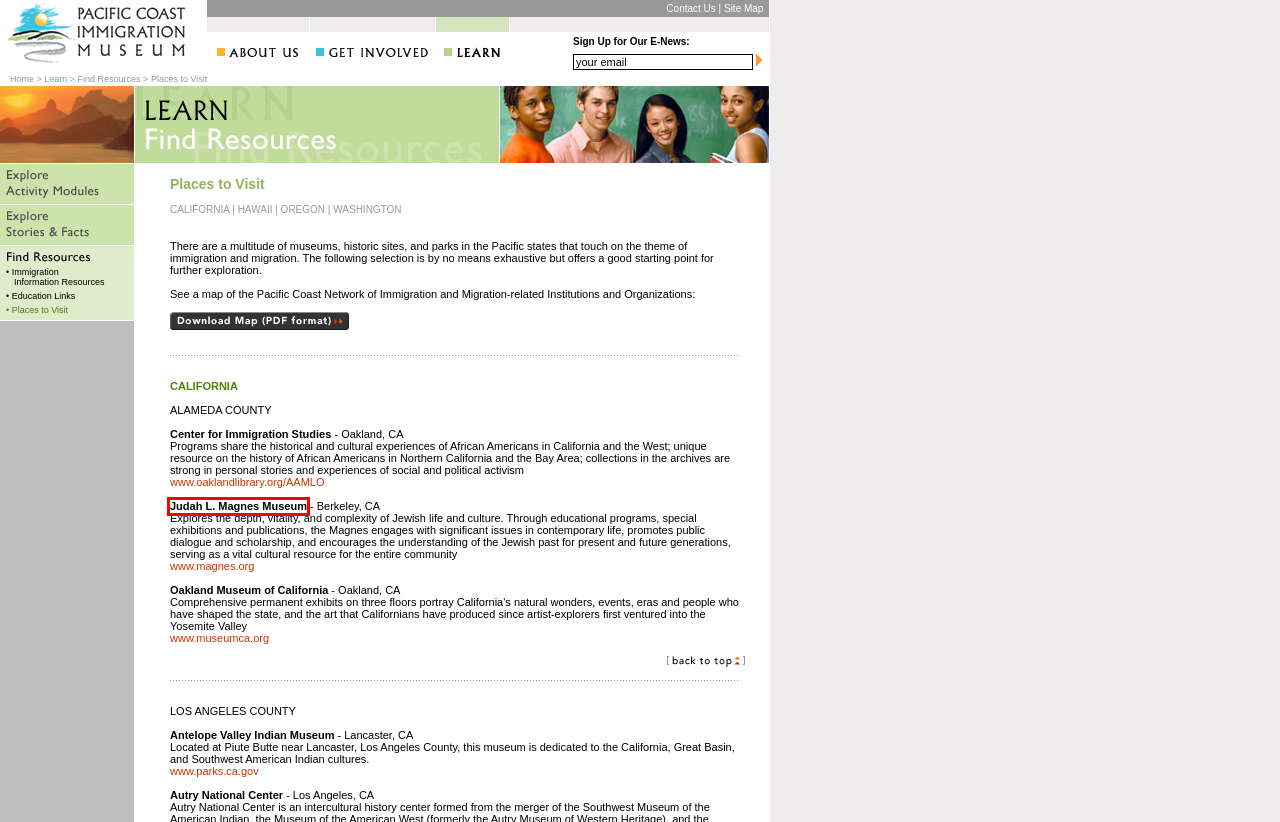With the provided screenshot showing a webpage and a red bounding box, determine which webpage description best fits the new page that appears after clicking the element inside the red box. Here are the options:
A. Wing Luke Museum
B. African American Museum and Library at Oakland (AAMLO) | Oakland Public Library
C. The Society of California Pioneers | Museum & Library
D. Home | Washington State Parks
E. Machen Sie diese 3 Fehler auch, wenn Sie auf Sport wetten?
F. High Desert Museum | Things to do in Bend Oregon
G. Home - History San Jose
H. National Nordic Museum | Go on a Nordic Journey Across 12,000 Years

E